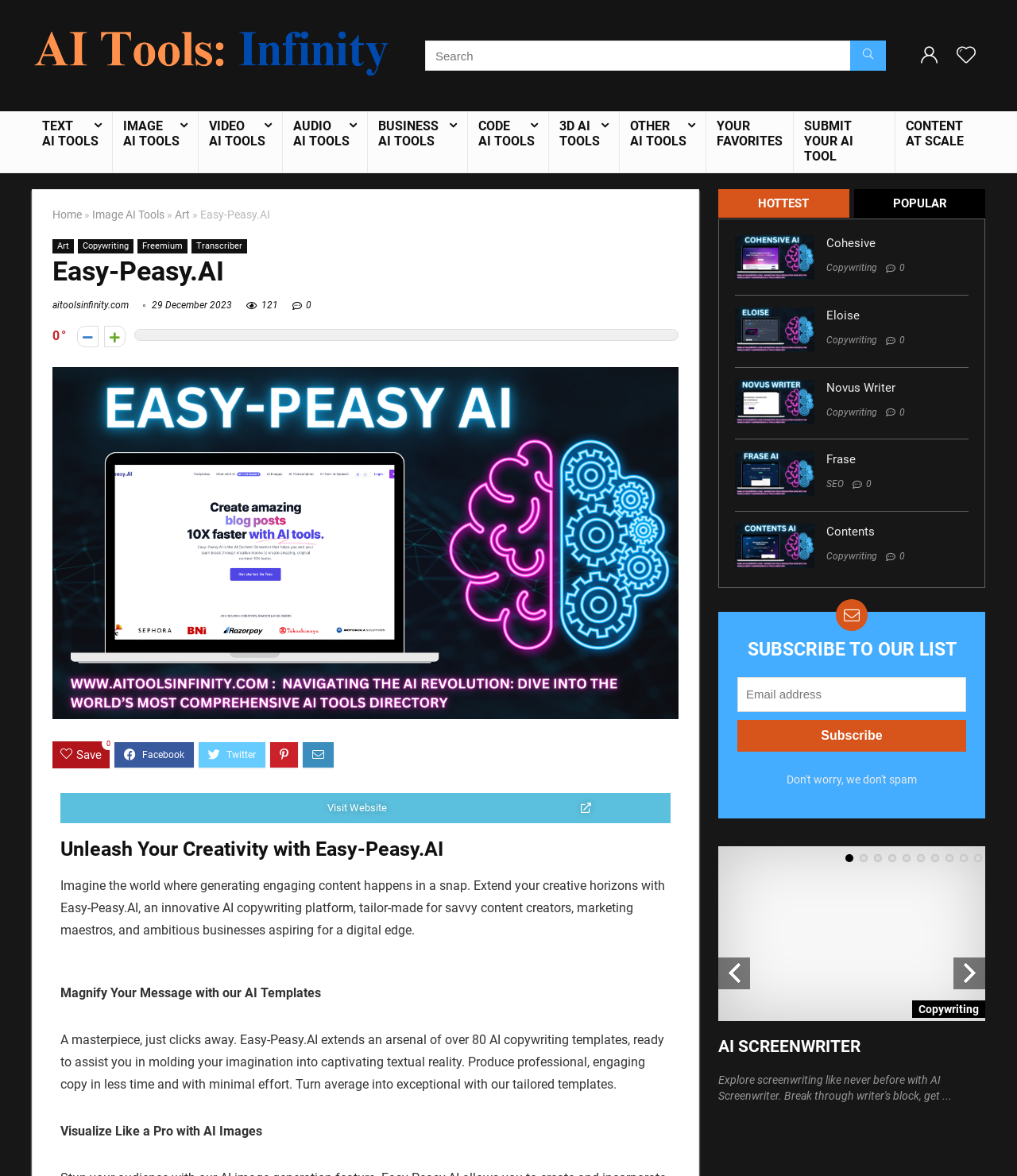Locate the bounding box coordinates of the area where you should click to accomplish the instruction: "Click on the 'Submit Your AI Tool' link".

[0.78, 0.095, 0.88, 0.147]